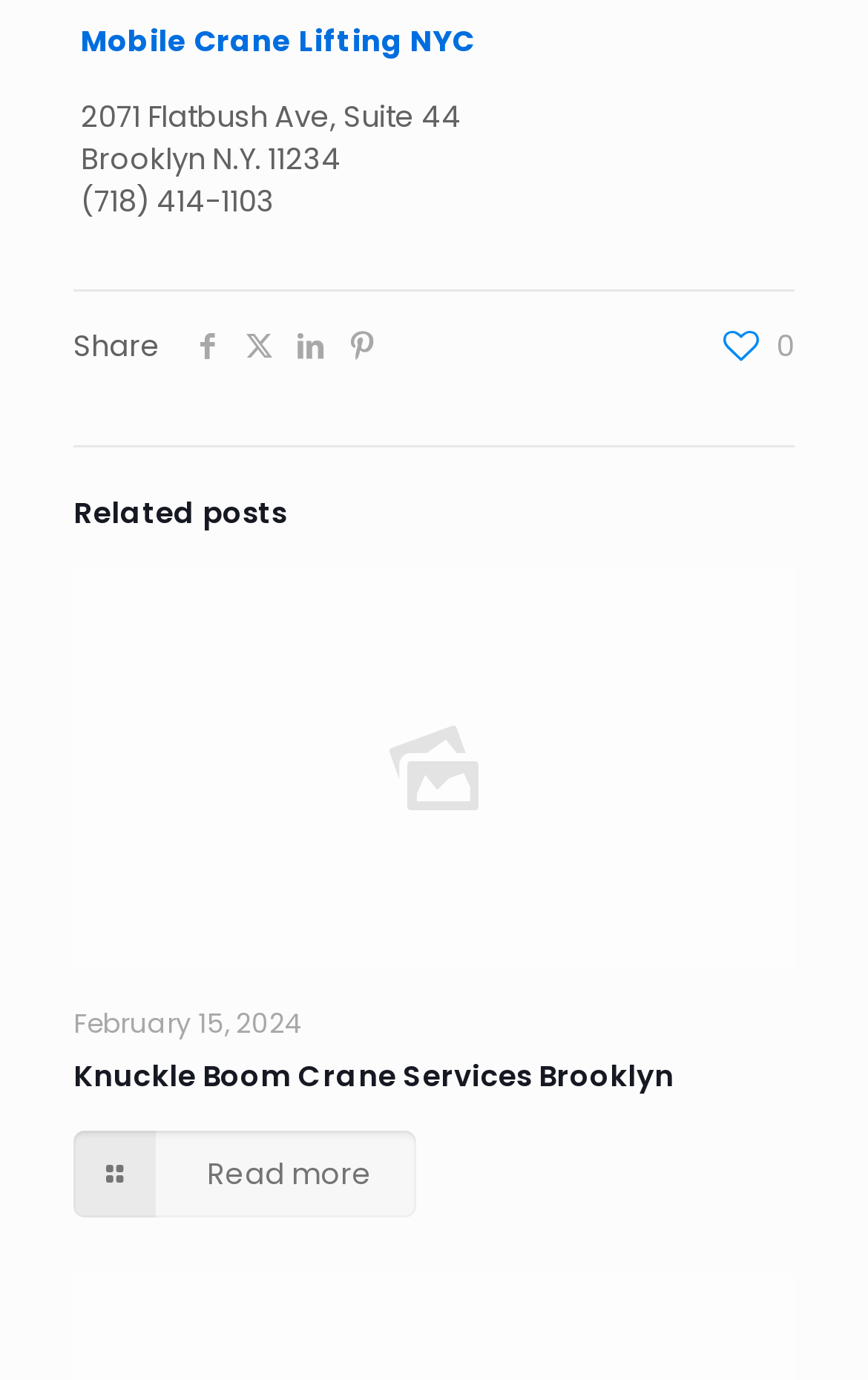From the webpage screenshot, predict the bounding box of the UI element that matches this description: "Vanilla Sesame Cookies with Rosewater".

None